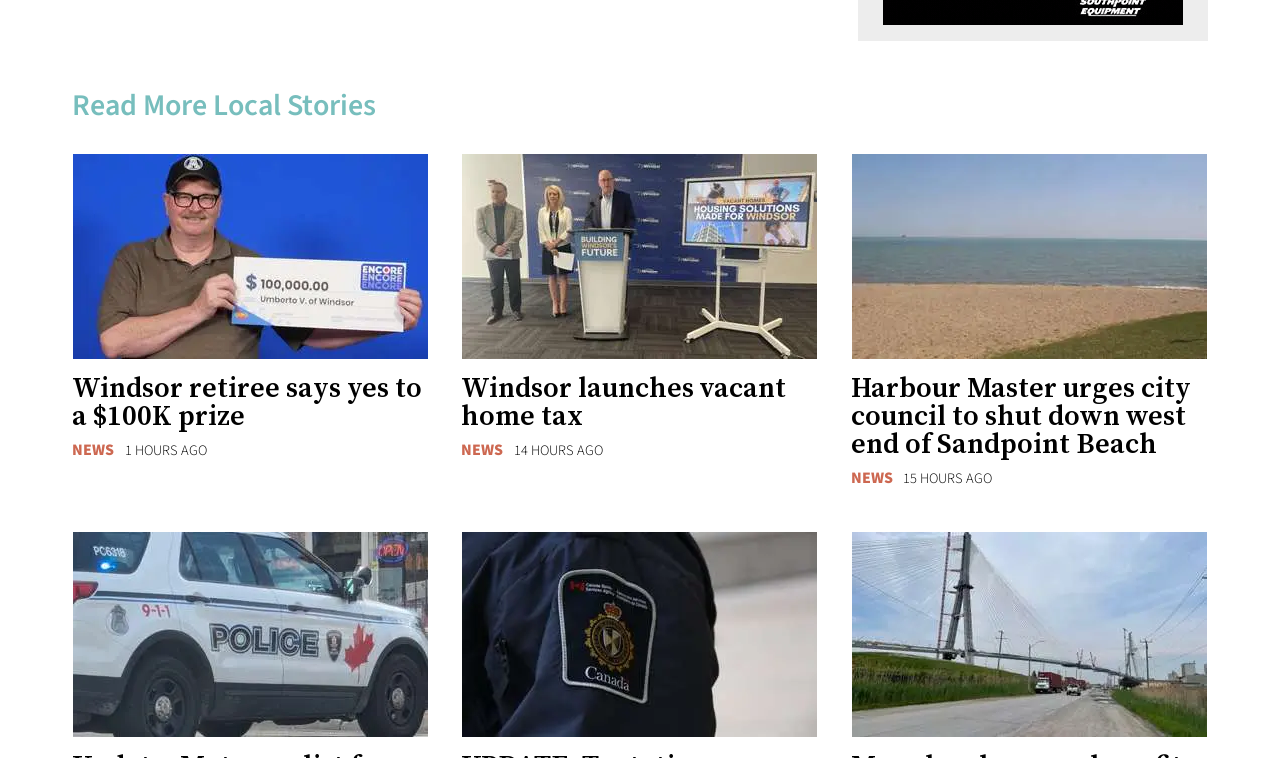Please reply to the following question using a single word or phrase: 
What is the location of the OLG Prize Centre?

Toronto